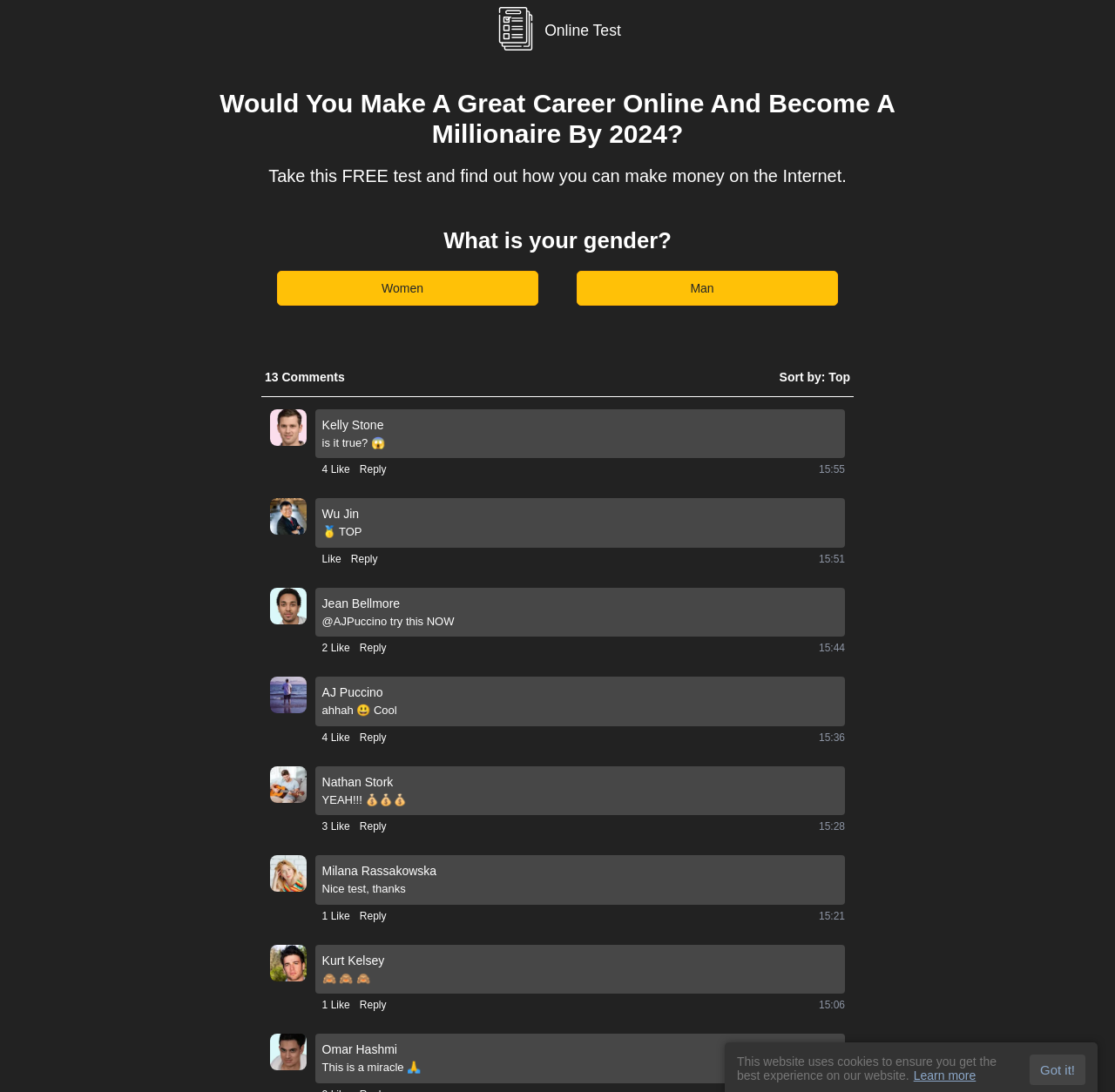Extract the main title from the webpage.

Would You Make A Great Career Online And Become A Millionaire By 2024?